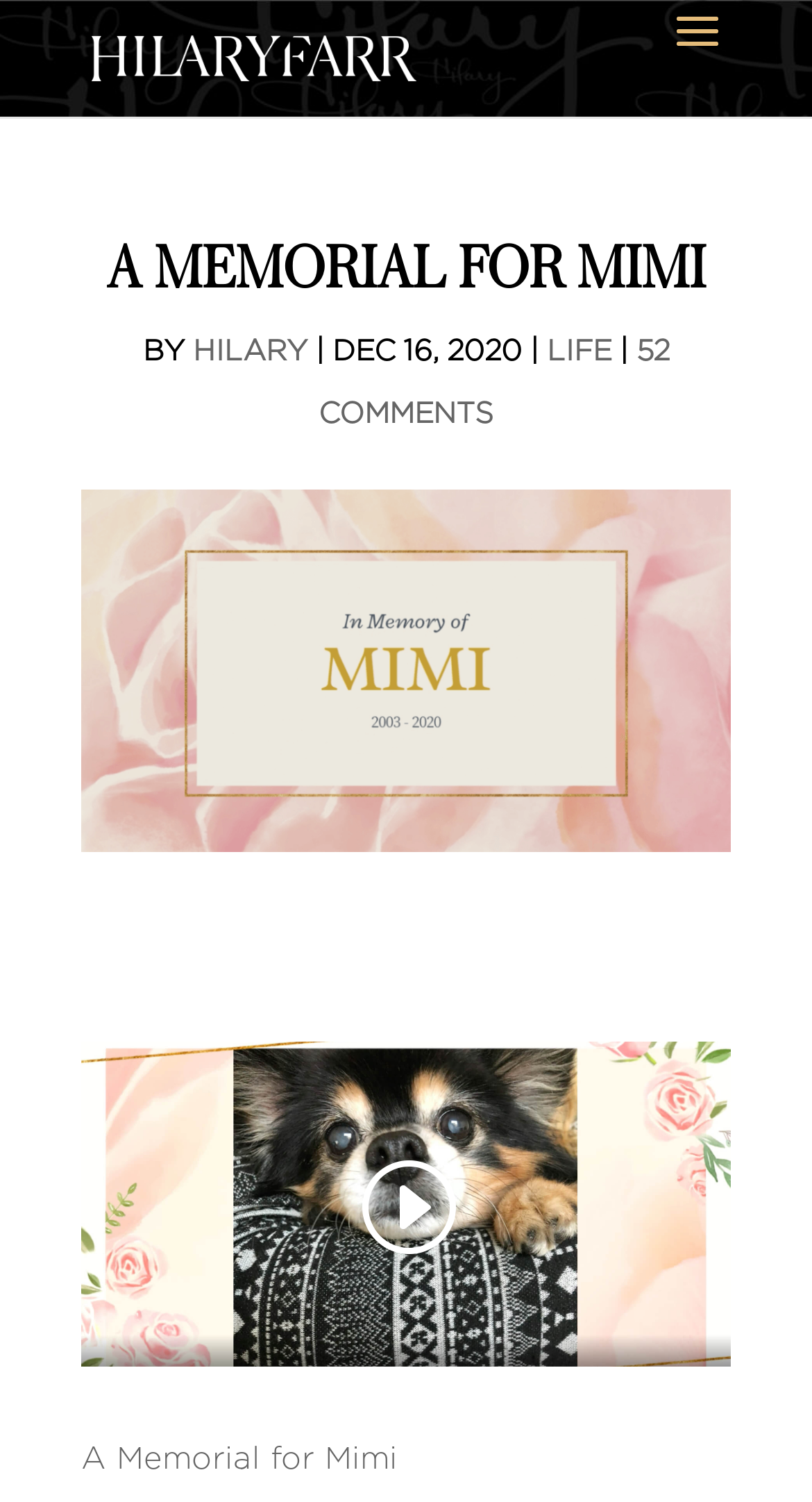Use a single word or phrase to answer the question: 
Is the video player currently playing?

No